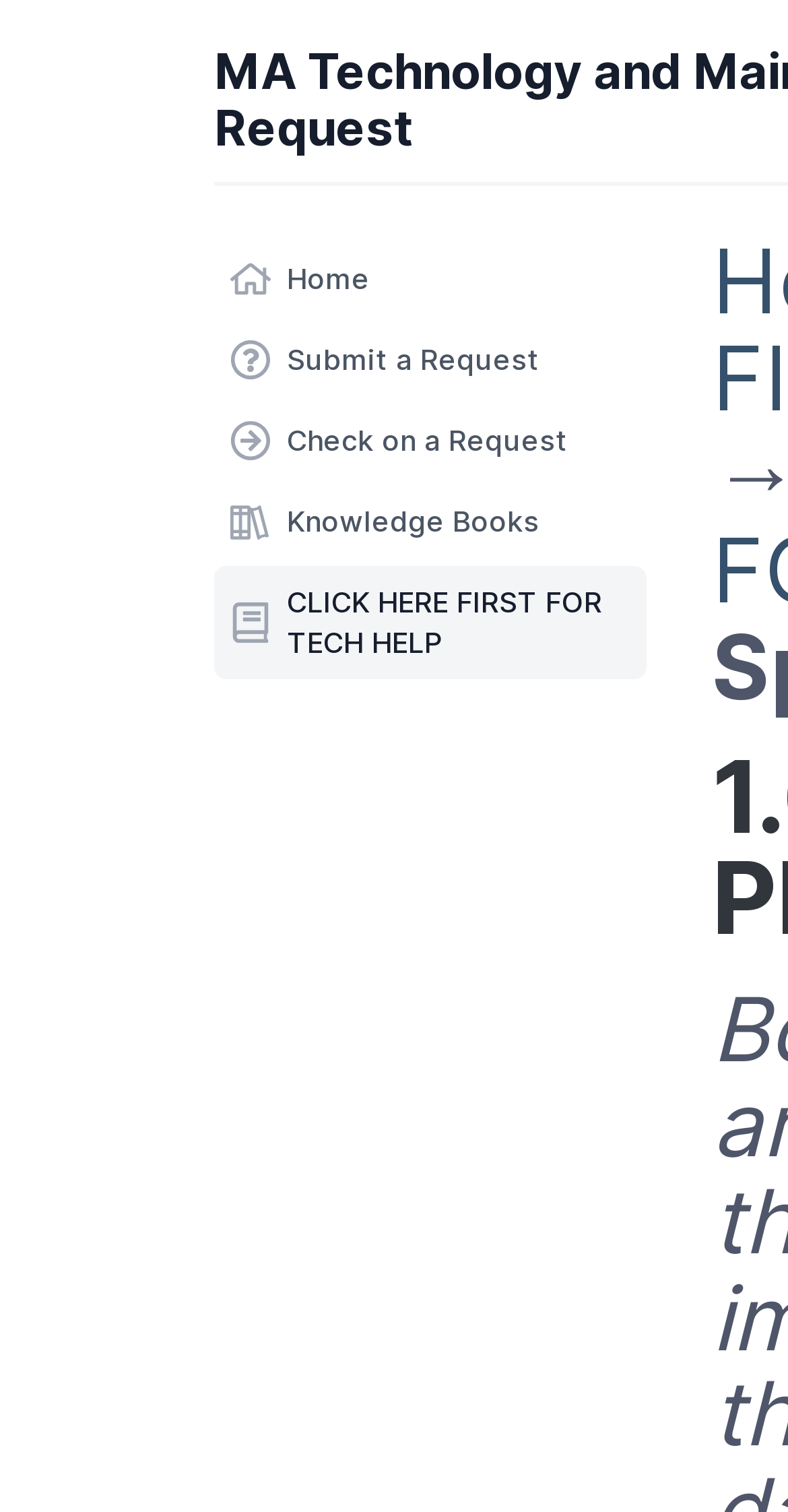Give the bounding box coordinates for the element described by: "Check on a Request".

[0.272, 0.267, 0.822, 0.316]